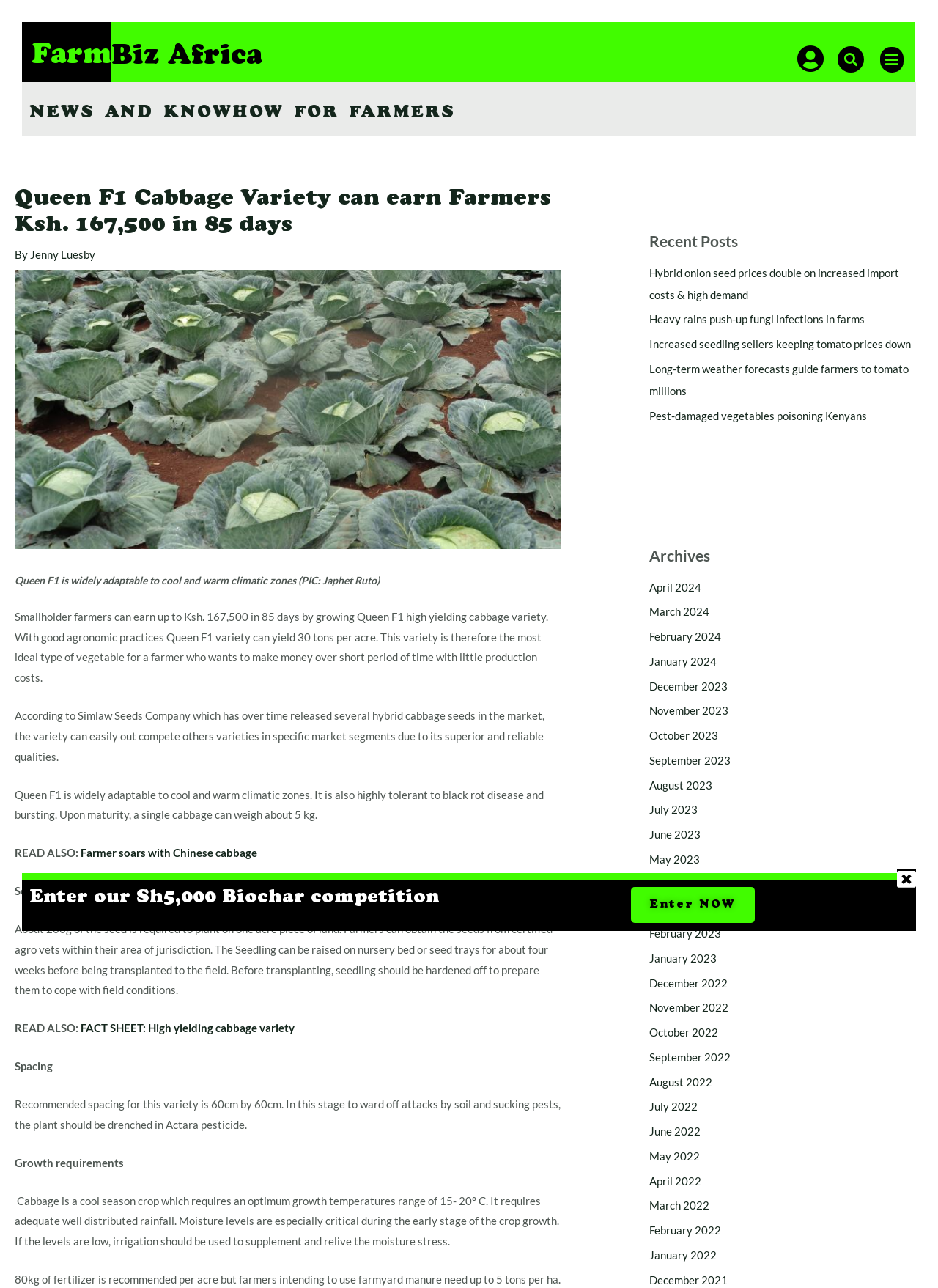What is the recommended spacing for this variety?
Look at the image and respond with a one-word or short-phrase answer.

60cm by 60cm